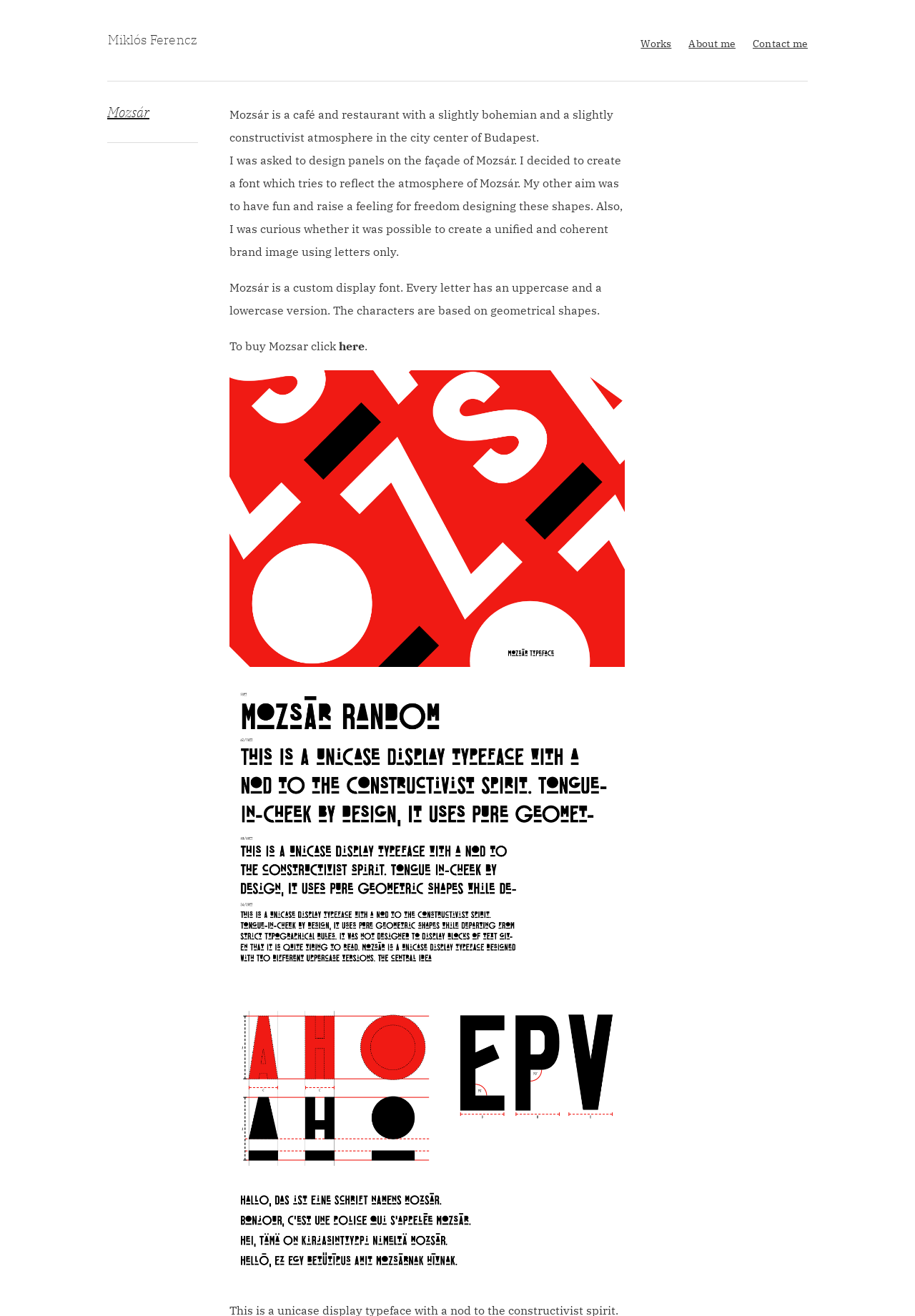Please identify the bounding box coordinates of the clickable area that will fulfill the following instruction: "View mozsars_1 image". The coordinates should be in the format of four float numbers between 0 and 1, i.e., [left, top, right, bottom].

[0.25, 0.281, 0.683, 0.506]